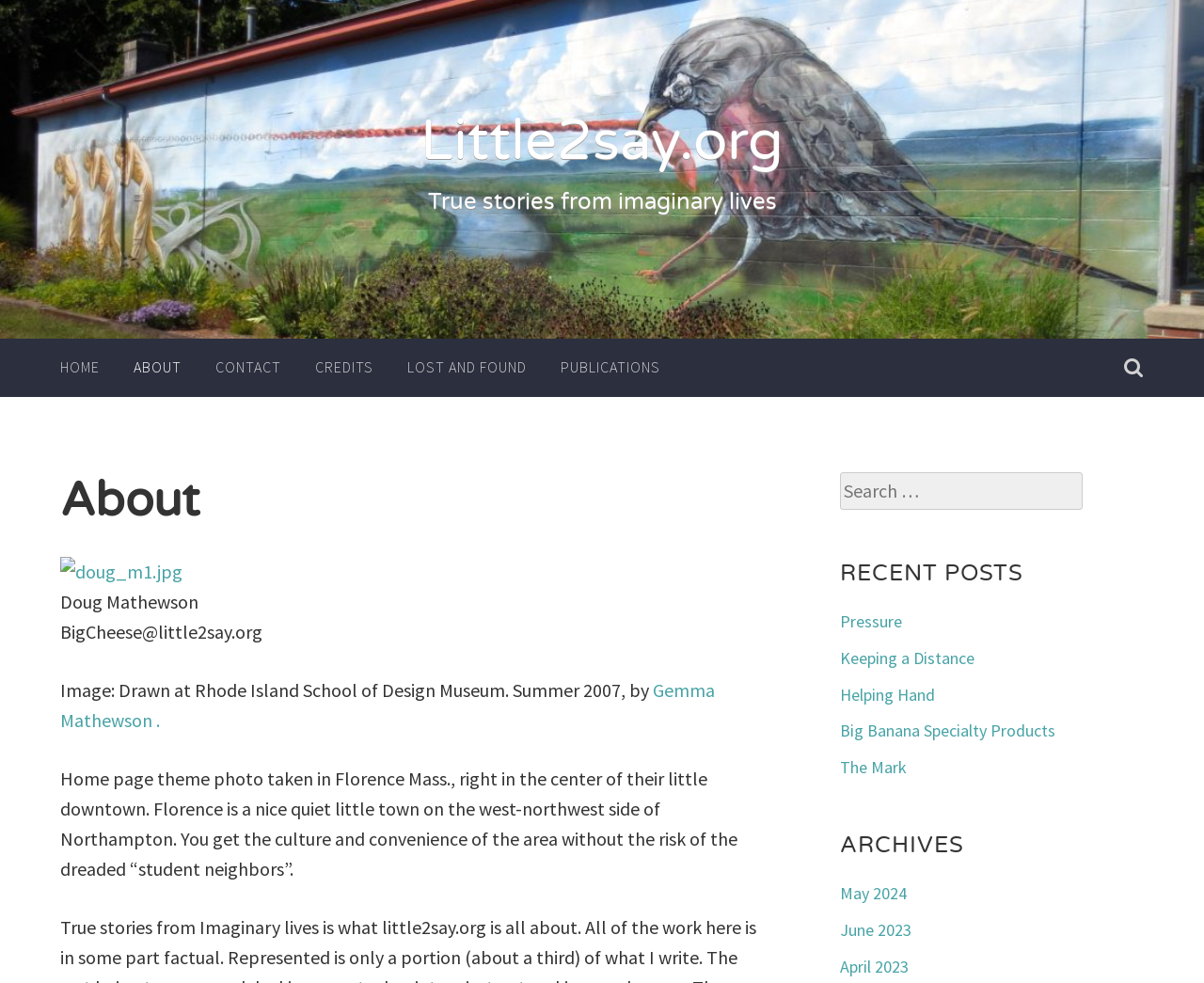Based on the element description The Mark, identify the bounding box of the UI element in the given webpage screenshot. The coordinates should be in the format (top-left x, top-left y, bottom-right x, bottom-right y) and must be between 0 and 1.

[0.698, 0.77, 0.753, 0.792]